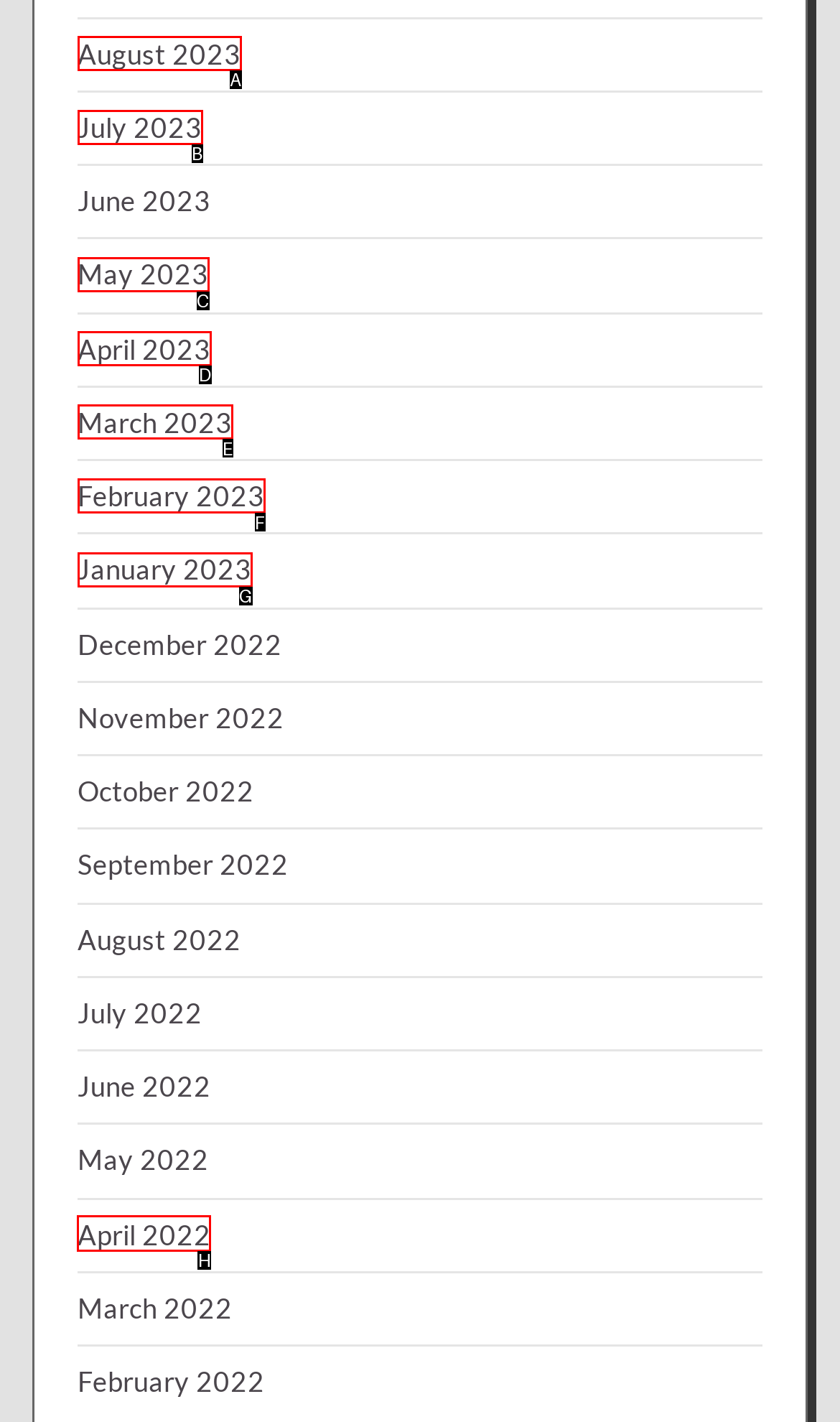Tell me which letter corresponds to the UI element that will allow you to access April 2022. Answer with the letter directly.

H